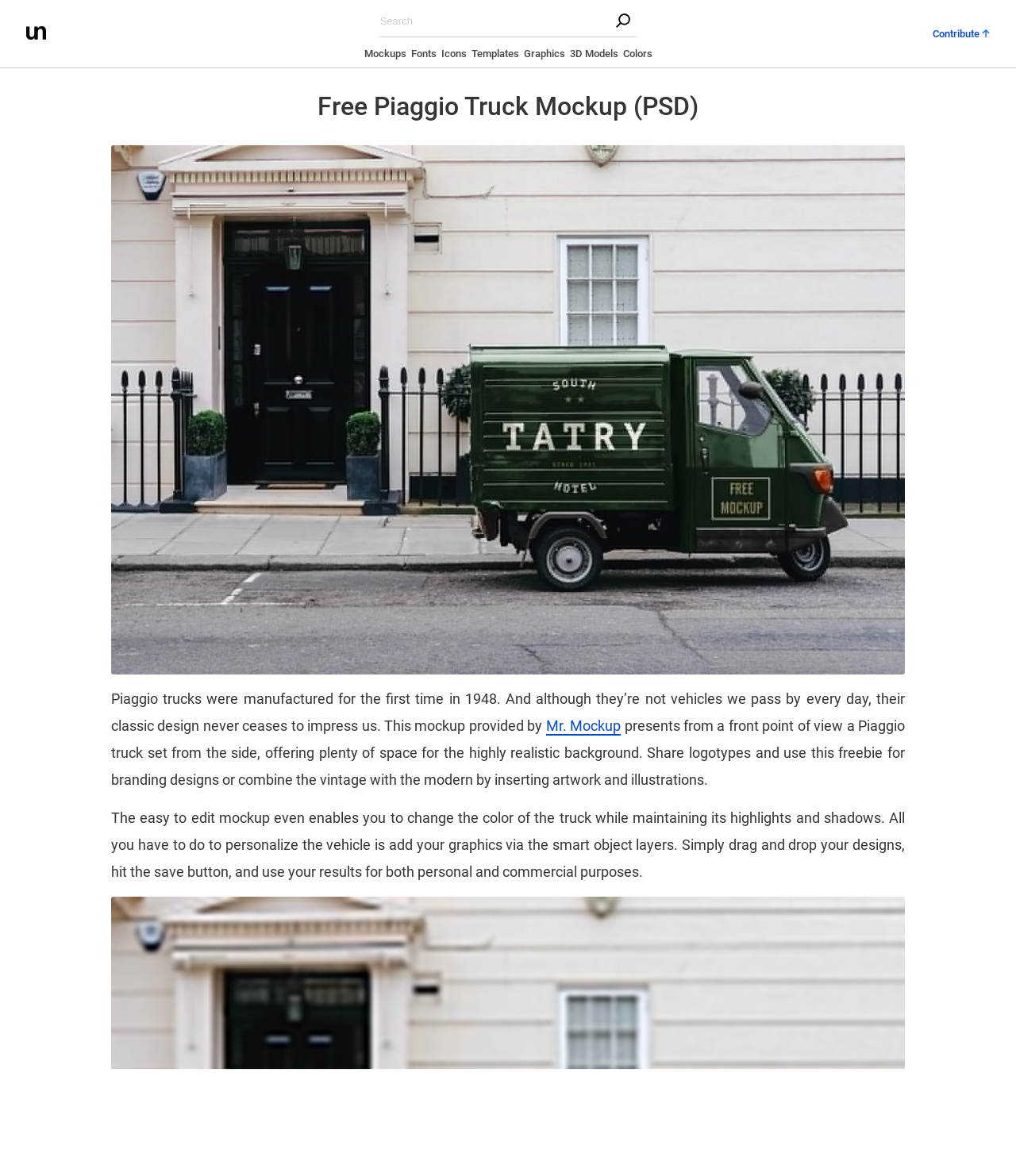What type of vehicle is shown on the webpage?
Please use the visual content to give a single word or phrase answer.

Piaggio truck